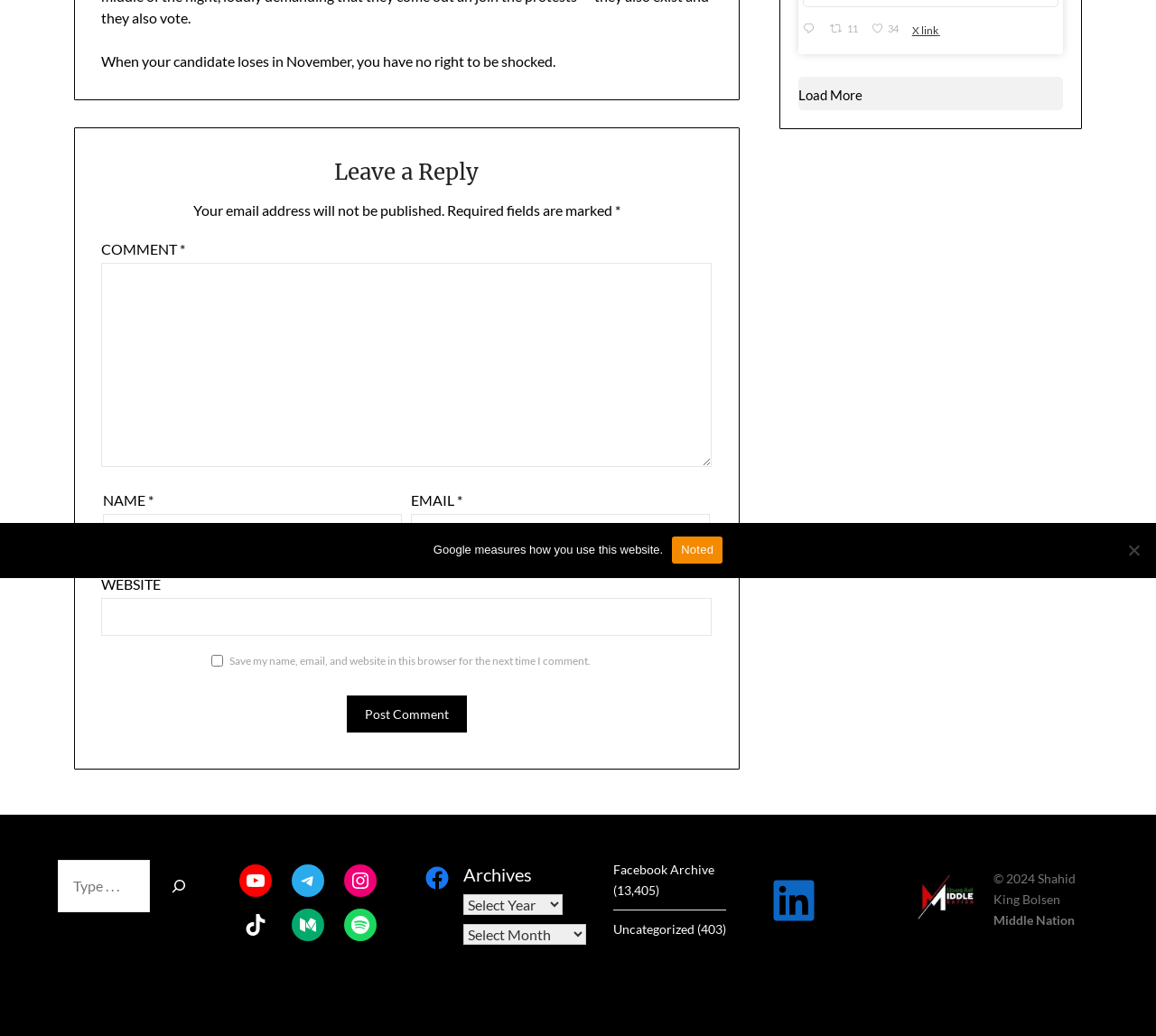Determine the bounding box for the described UI element: "Facebook Archive".

[0.531, 0.832, 0.618, 0.847]